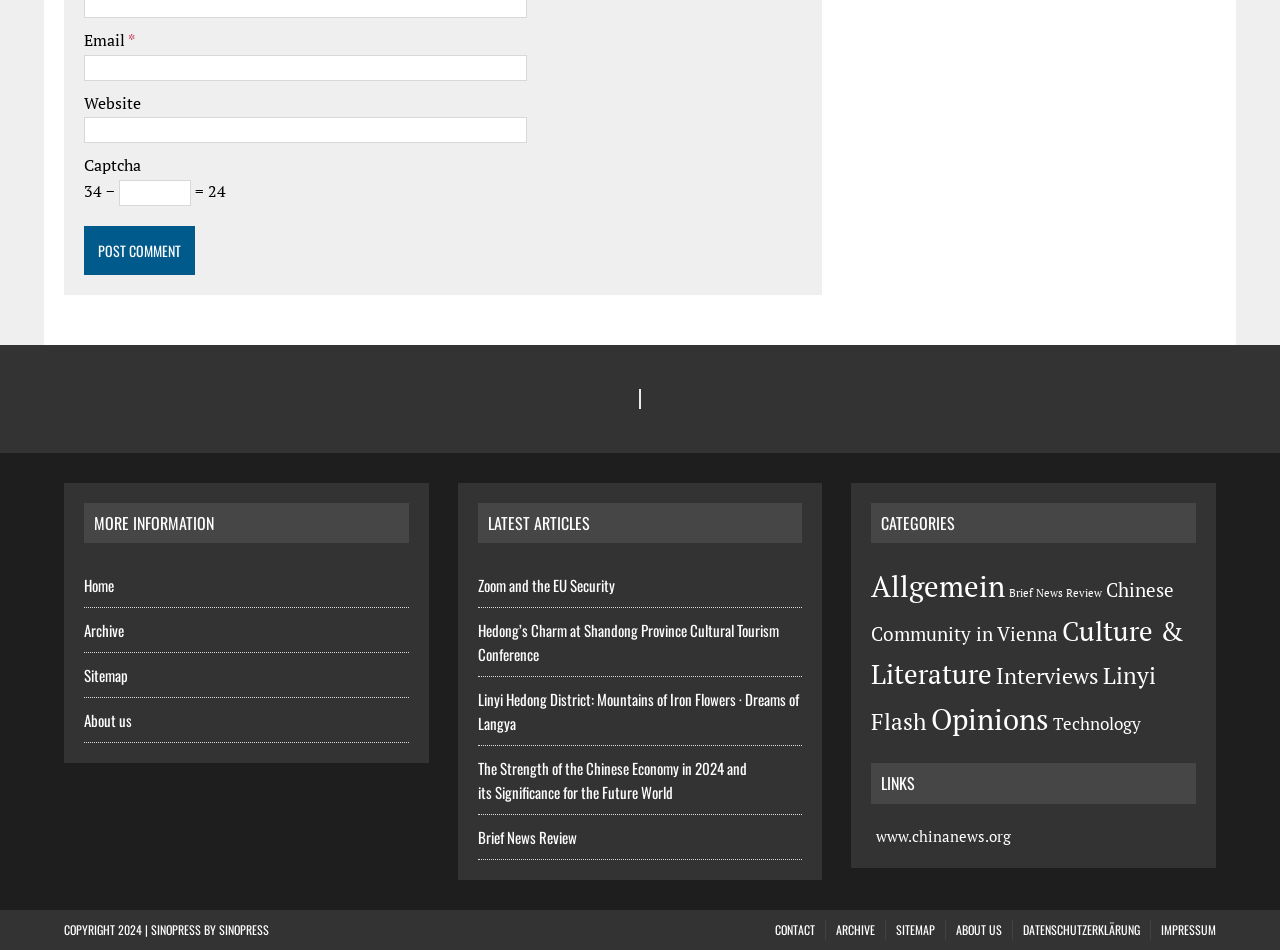What is the 'Post Comment' button for?
Look at the screenshot and respond with one word or a short phrase.

To submit a comment